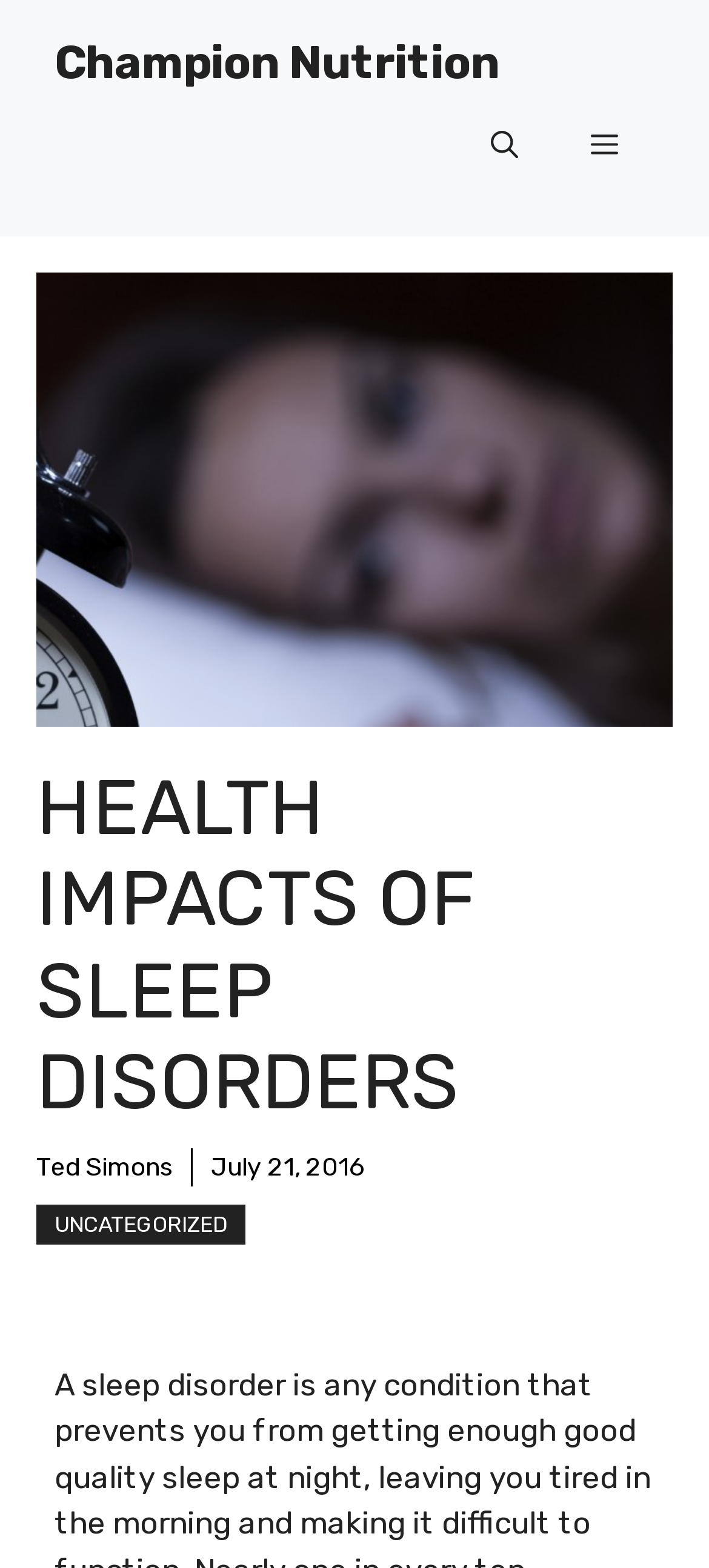What is the name of the website?
From the image, respond using a single word or phrase.

Champion Nutrition